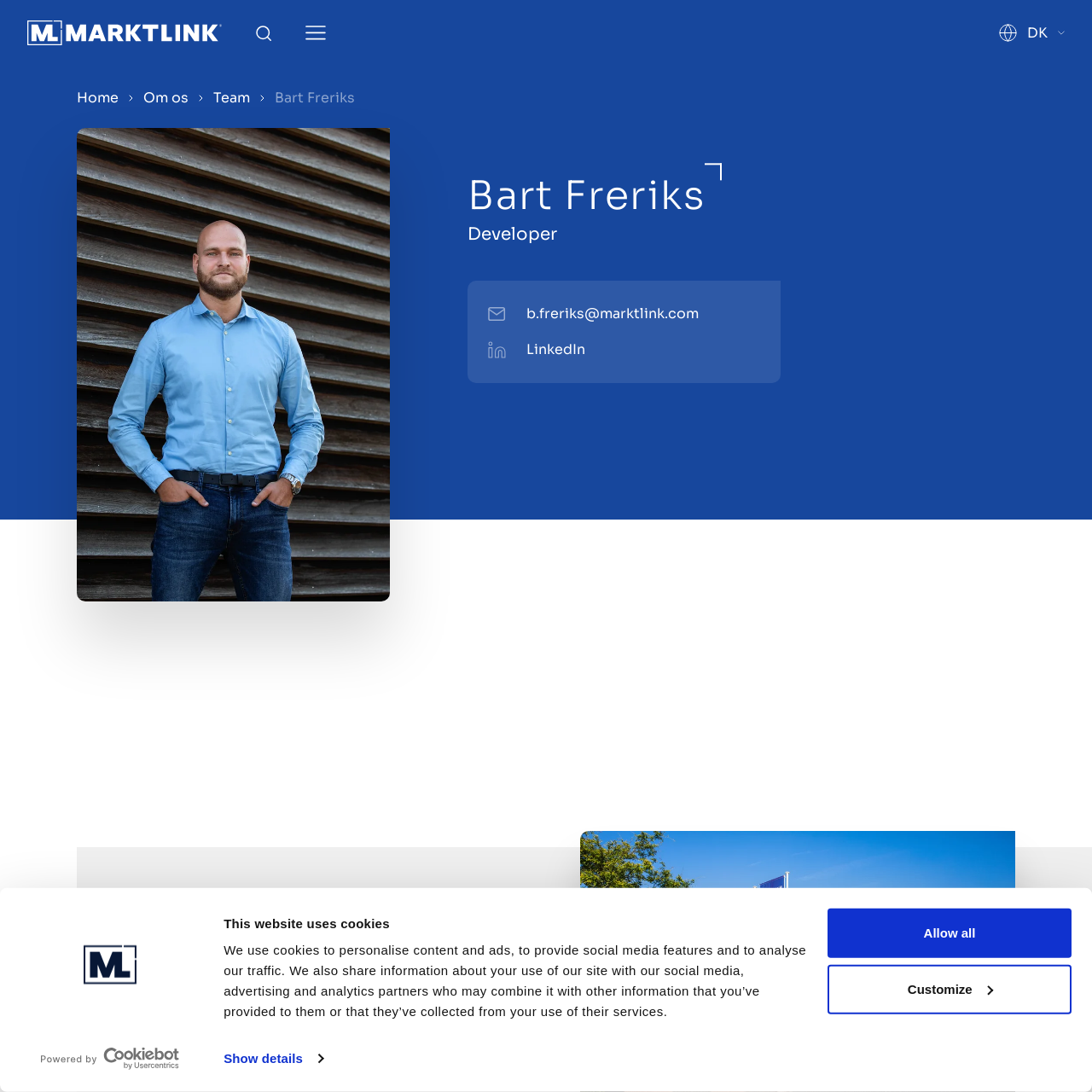Produce an elaborate caption capturing the essence of the webpage.

This webpage is about Bart Freriks, a developer at Marktlink. At the top of the page, there is a dialog box with a logo and a link to open in a new window. Below this, there is a tab panel with a heading "This website uses cookies" and a paragraph of text explaining the use of cookies on the website. There are also two buttons, "Customize" and "Allow all", and a link "Show details".

On the top left of the page, there is a navigation menu with links to "Home", "Gør virksomhed klar til salg", "Køb af virksomhed", "Insights", and "Om os". Each link has an accompanying image. Below this menu, there is a search bar with a combobox and a search button.

On the right side of the page, there is a section with a heading "Bart Freriks" and a subheading "Developer". Below this, there is a figure with an image, and a link to an email address.

At the bottom of the page, there are more links to various sections, including "Salg af virksomhed", "Køb af en virksomhed", "Grunde til at sælge", "Salgsstrategi", "Salgsproces", "Virksomheder til salg", "Transaktioner", "Erhvervshistorier", "Nyheder", and "Artikler". Each link has an accompanying image.

There are a total of 17 images on the page, including logos, icons, and other graphics. The page also has several buttons, links, and form elements, including a search bar and a combobox.